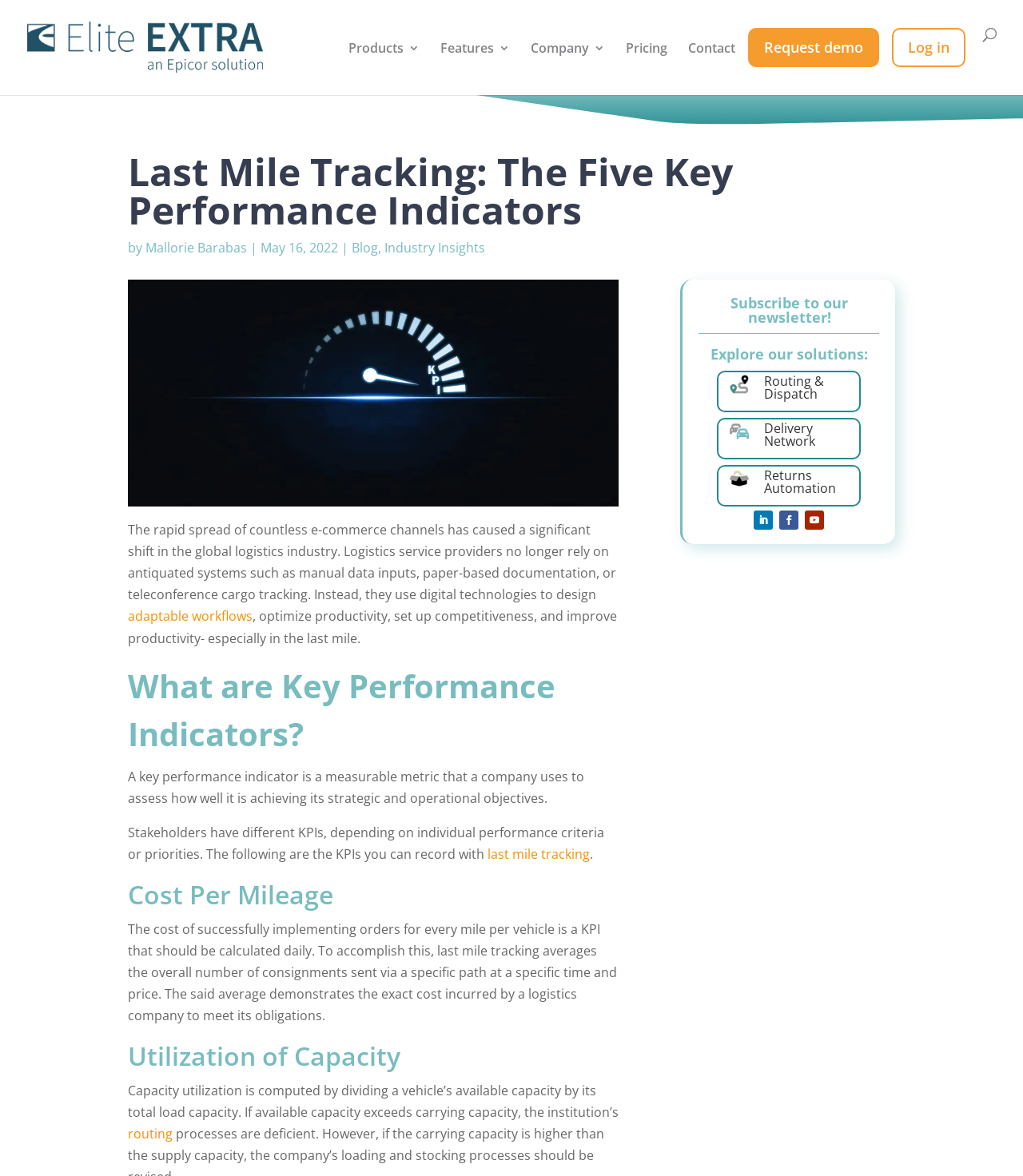Locate the bounding box coordinates of the element's region that should be clicked to carry out the following instruction: "Click on the 'Pricing' link". The coordinates need to be four float numbers between 0 and 1, i.e., [left, top, right, bottom].

[0.612, 0.036, 0.652, 0.069]